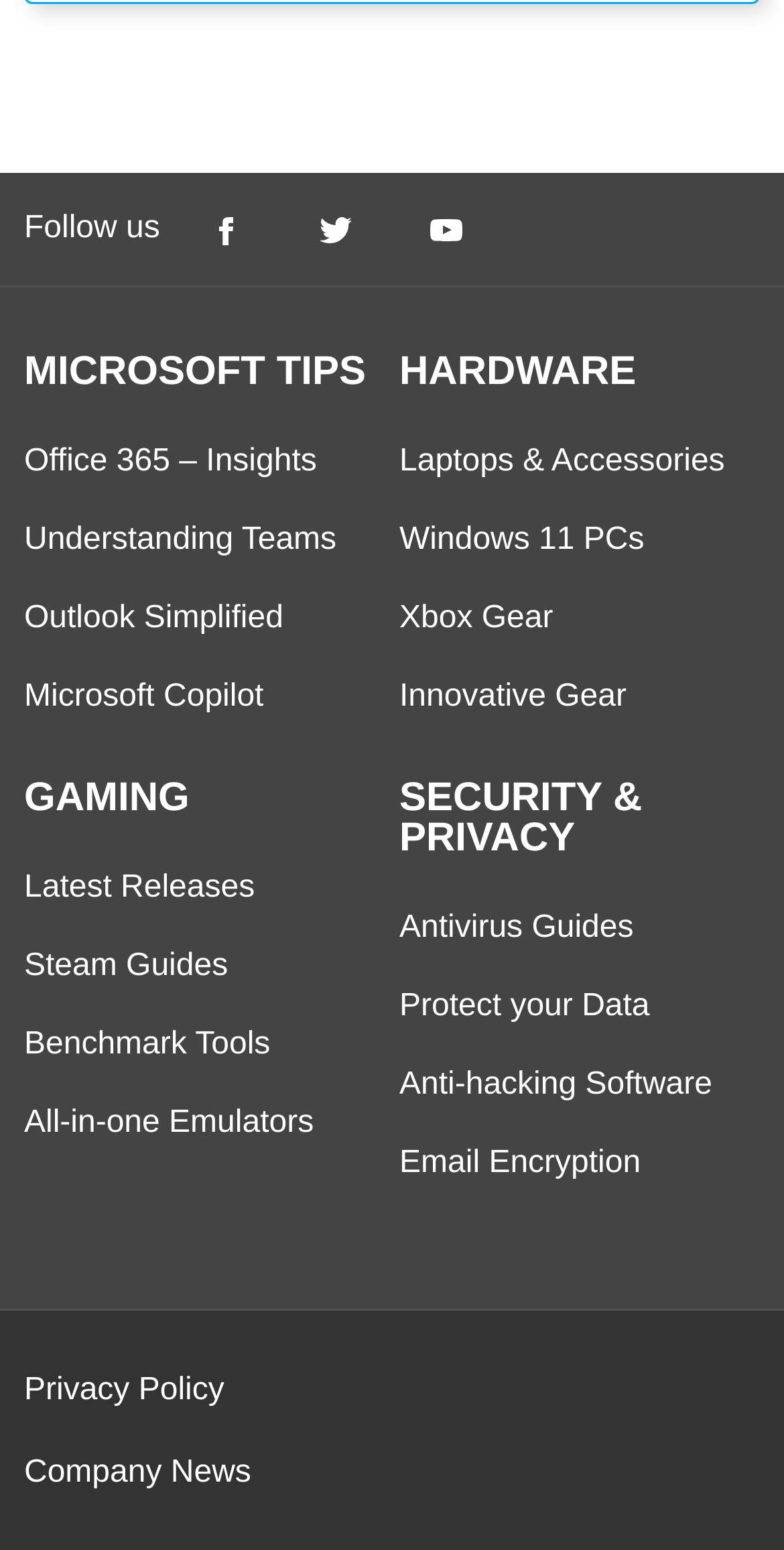Respond to the question below with a concise word or phrase:
What is the social media platform mentioned first?

Facebook